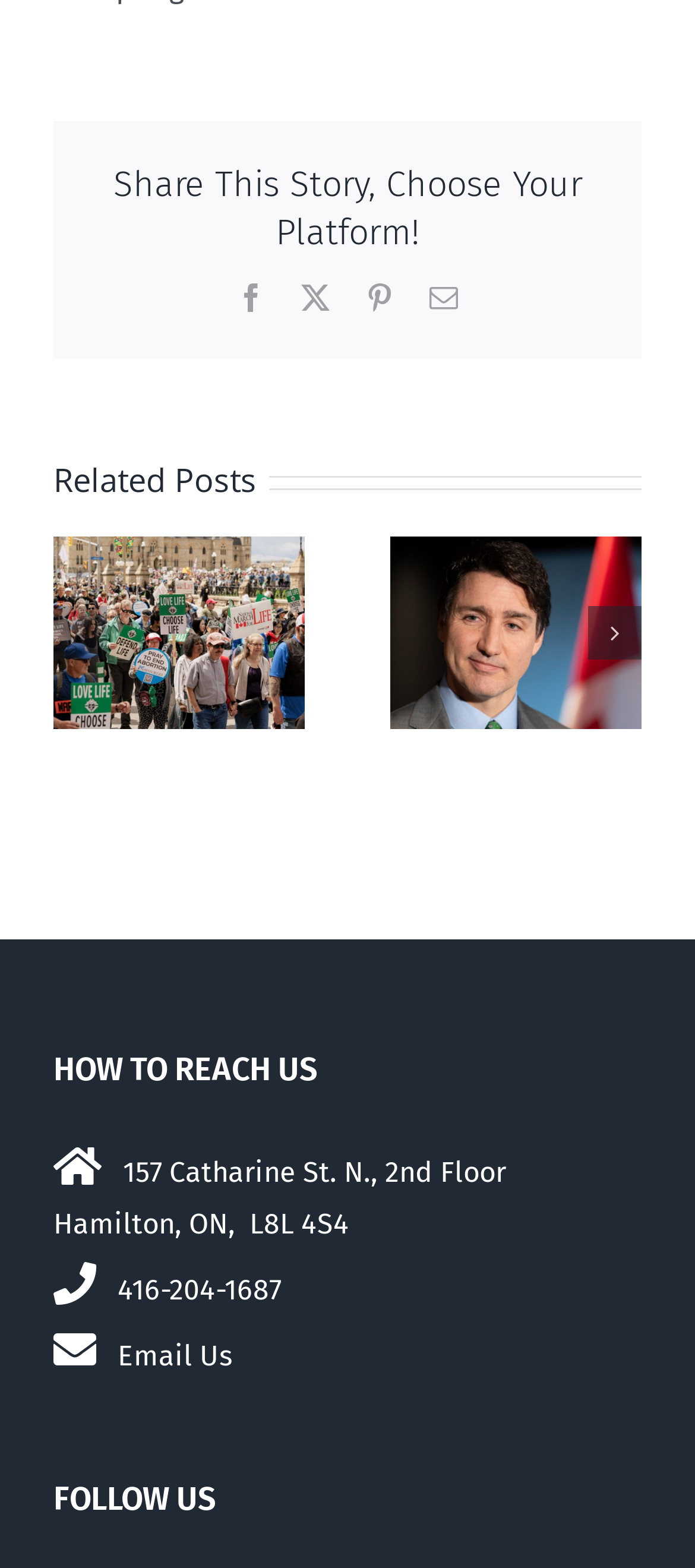What is the purpose of the 'Previous slide' and 'Next slide' buttons?
Please provide a comprehensive answer based on the contents of the image.

The 'Previous slide' and 'Next slide' buttons are located below the related posts section, and they are used to navigate through the slides of related posts. This is evident from their positions and the fact that they are labeled as 'Previous slide' and 'Next slide'.